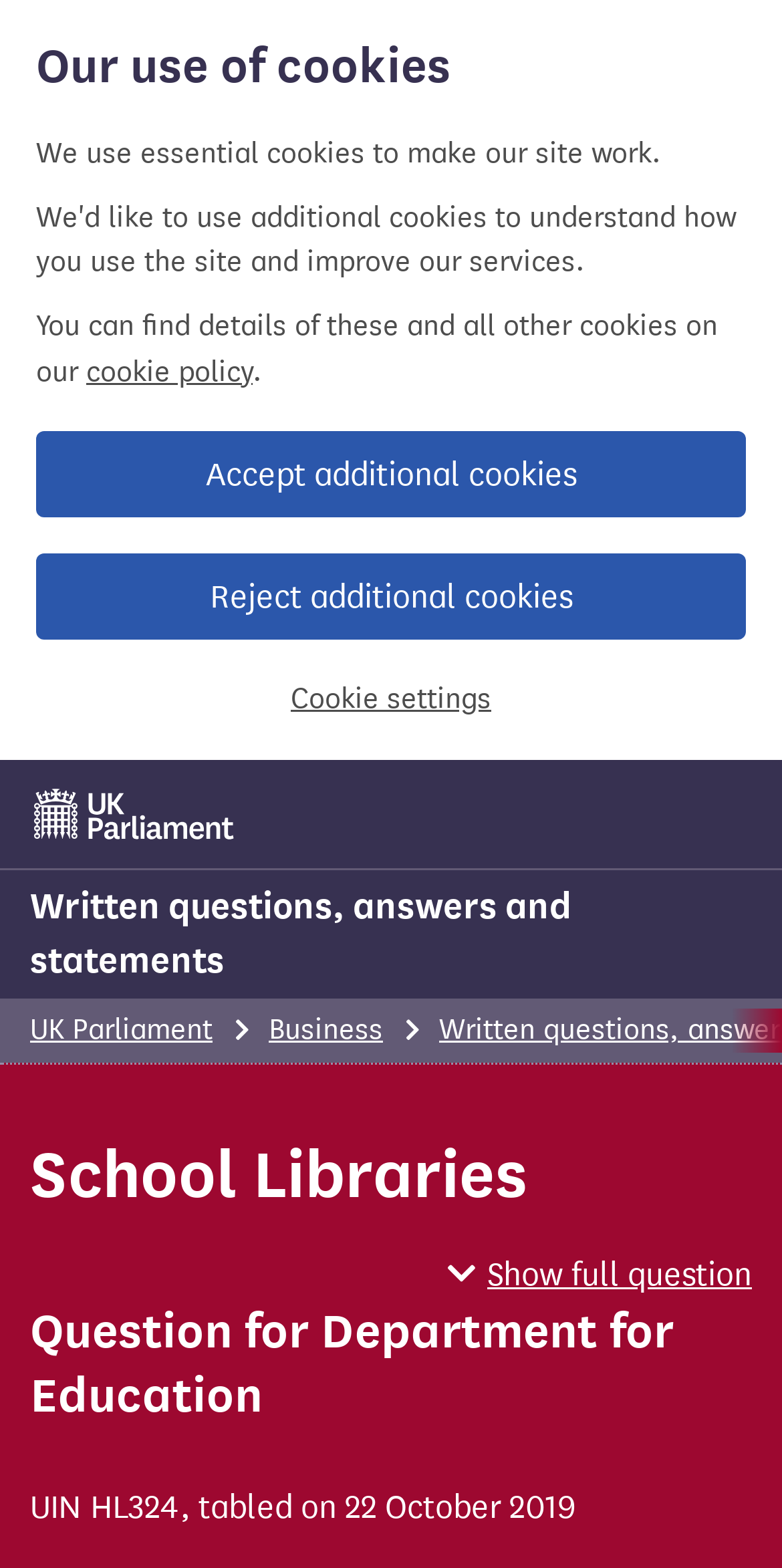Can you give a detailed response to the following question using the information from the image? What is the date mentioned in the question?

I found the answer by looking at the StaticText 'UIN HL324, tabled on 22 October 2019' which provides the date when the question was tabled.